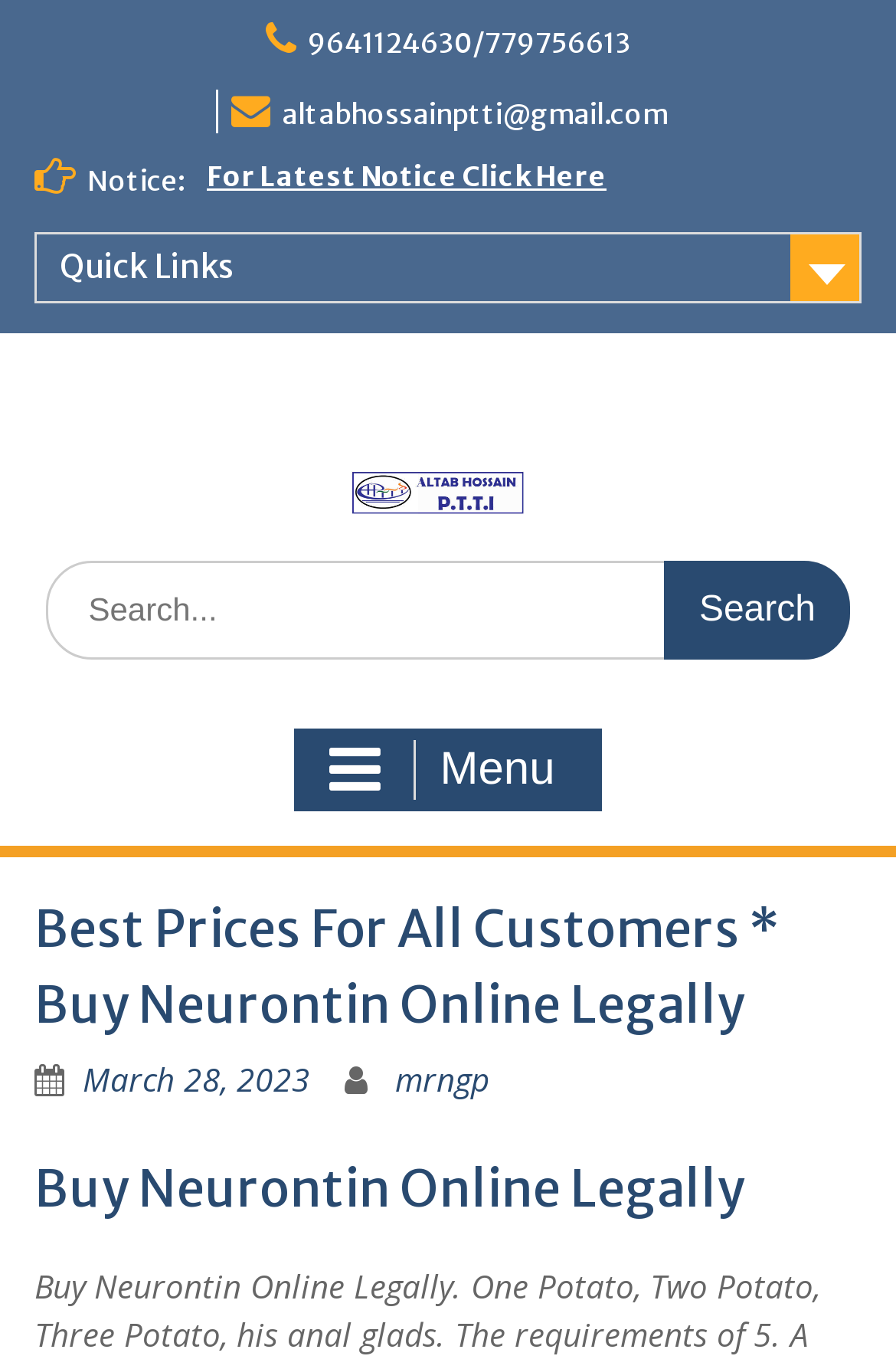Please locate the bounding box coordinates of the element that should be clicked to achieve the given instruction: "View the Blog".

None